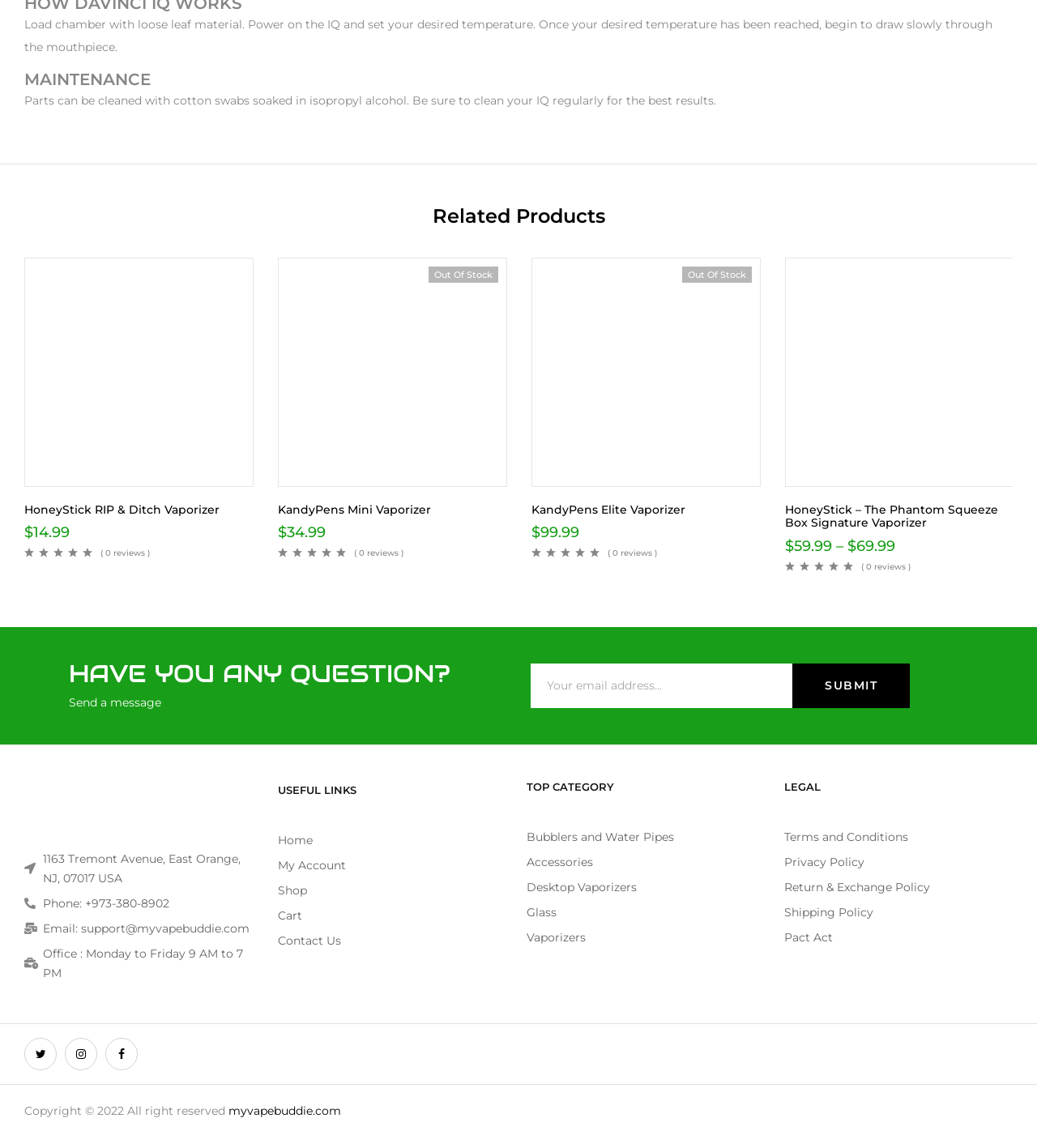Please reply to the following question using a single word or phrase: 
How many related products are listed?

4